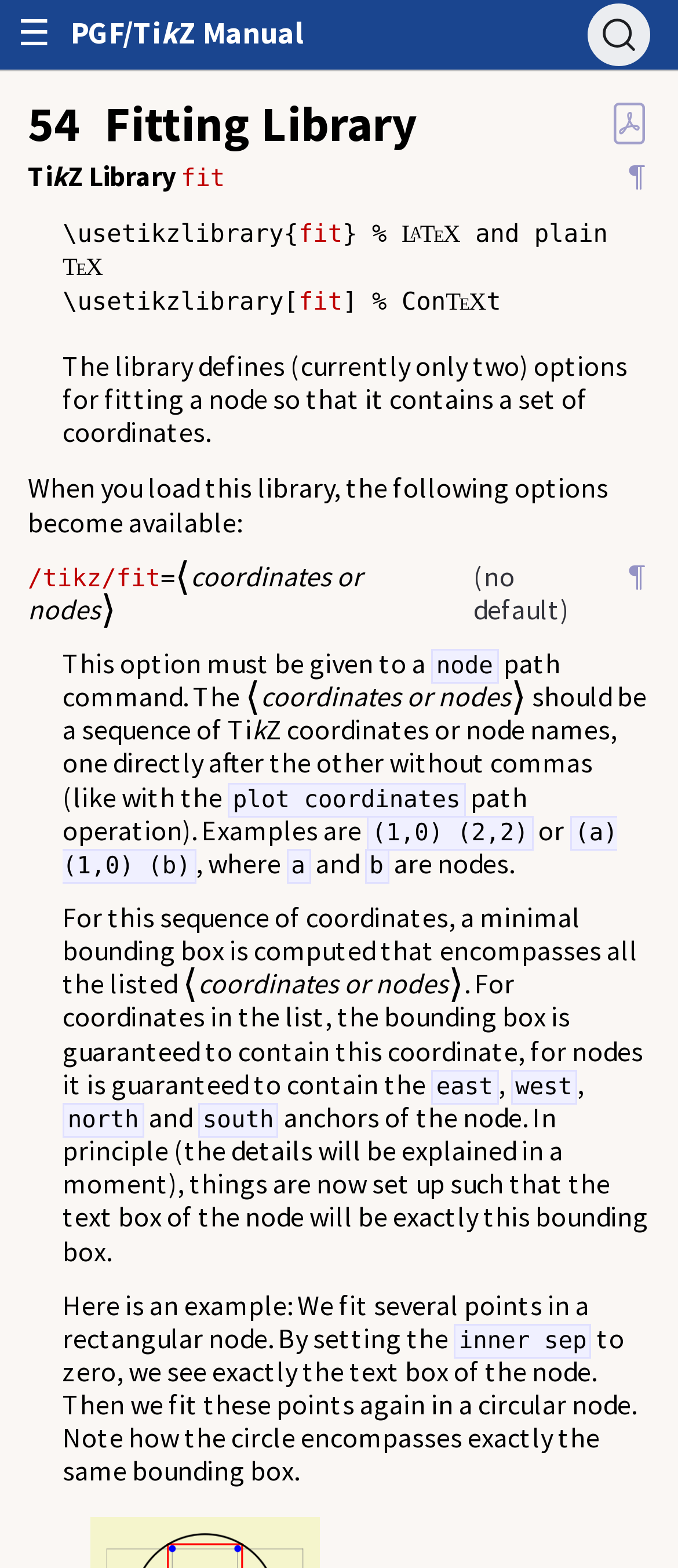Refer to the image and provide a thorough answer to this question:
What is the purpose of the 'inner sep' option?

The 'inner sep' option is used to set the inner separation, as described in the text 'By setting the inner sep to zero, we see exactly the text box of the node'.